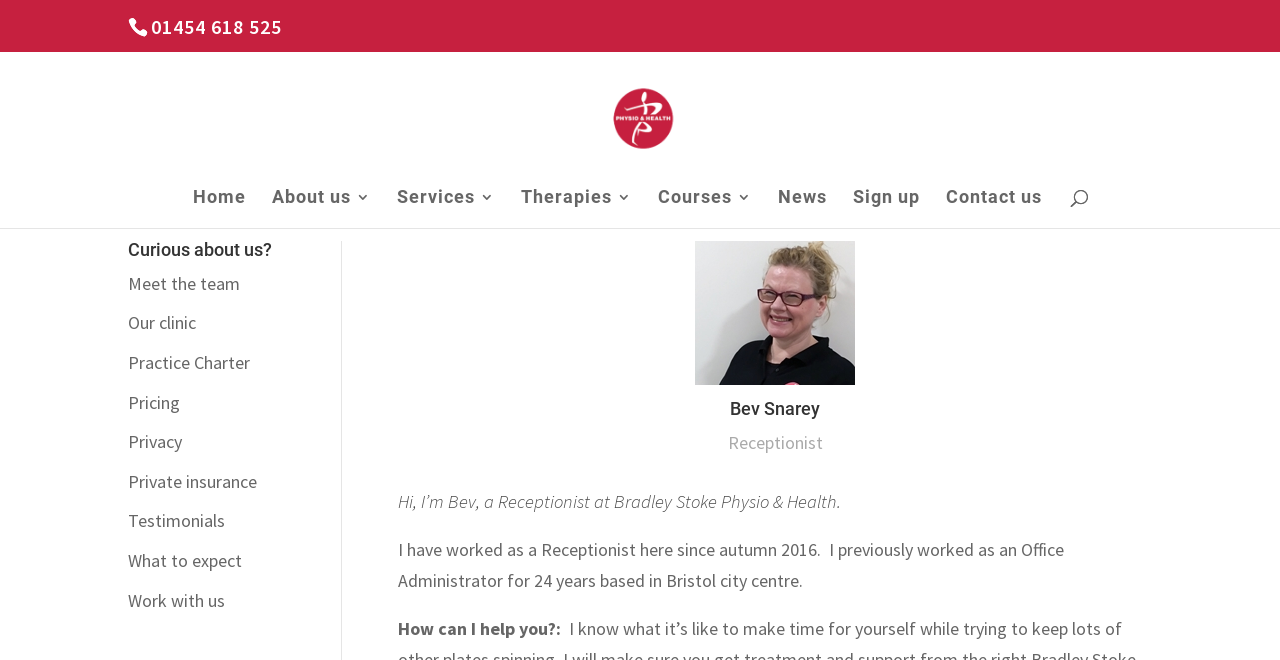Answer succinctly with a single word or phrase:
What is the name of the clinic?

Bradley Stoke Physio and Health